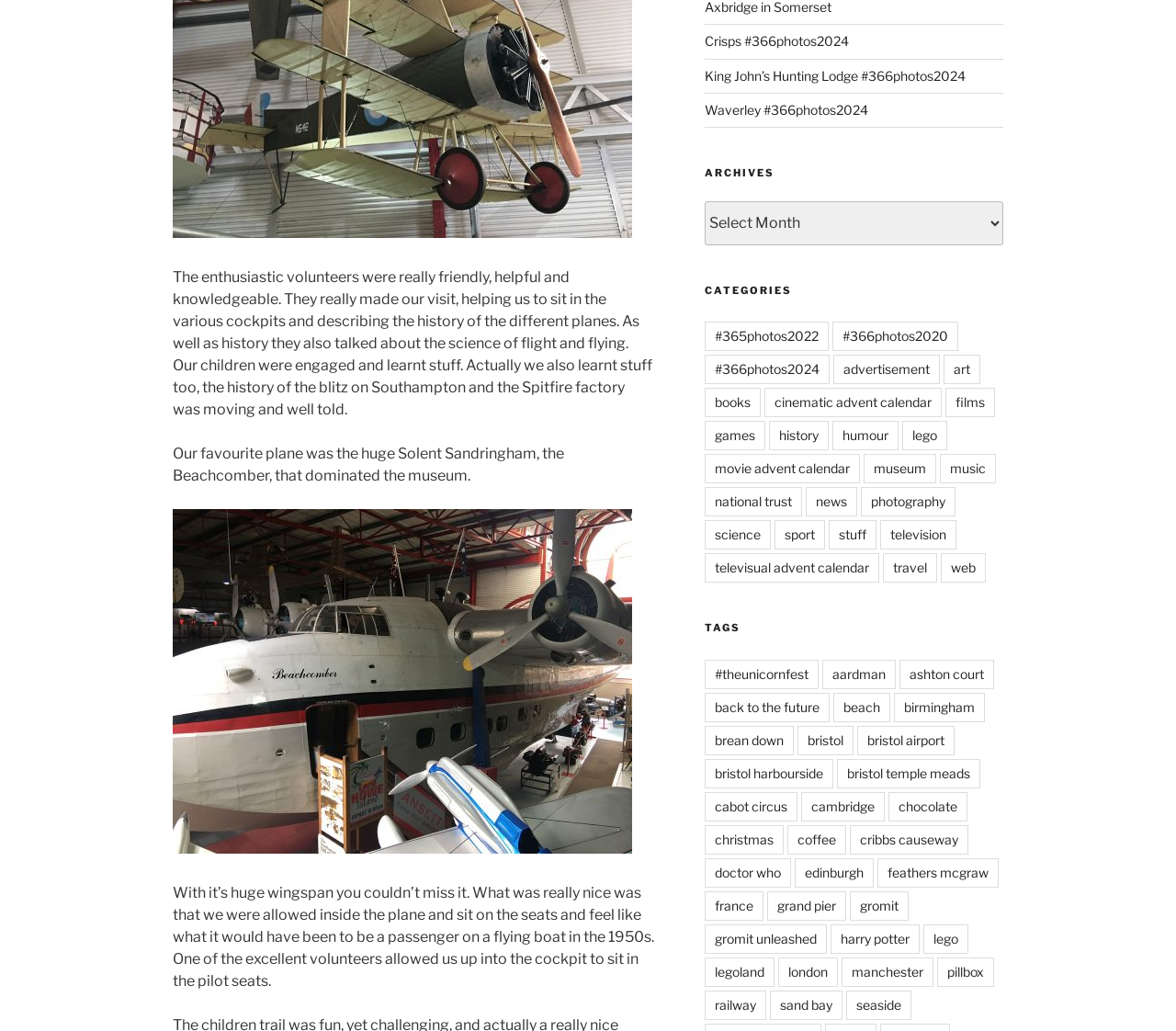Identify the bounding box coordinates of the clickable region necessary to fulfill the following instruction: "Select an archive from the dropdown menu". The bounding box coordinates should be four float numbers between 0 and 1, i.e., [left, top, right, bottom].

[0.599, 0.195, 0.853, 0.238]